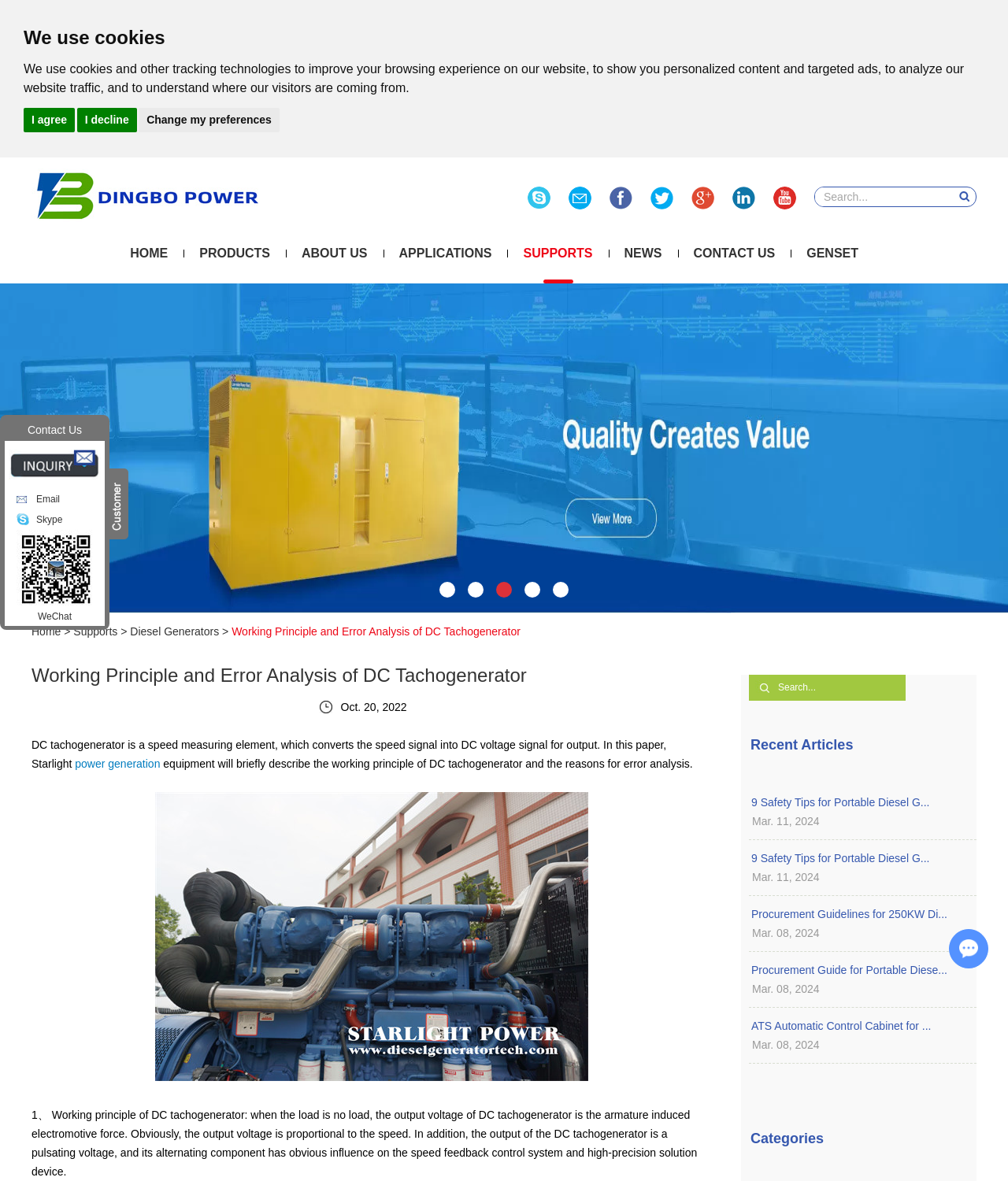Please identify the bounding box coordinates of the clickable area that will fulfill the following instruction: "Contact Us". The coordinates should be in the format of four float numbers between 0 and 1, i.e., [left, top, right, bottom].

[0.005, 0.355, 0.104, 0.373]